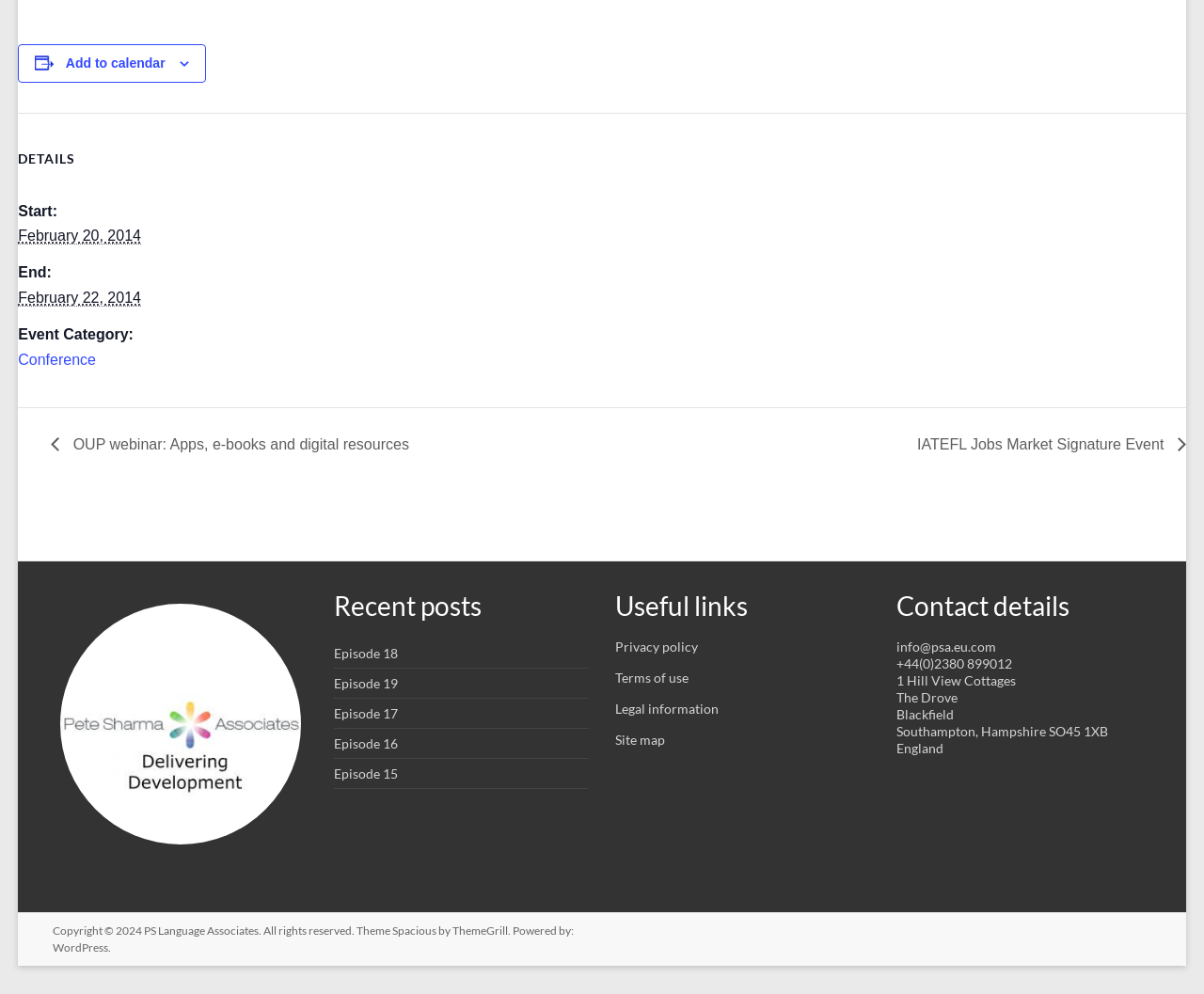Provide the bounding box coordinates for the area that should be clicked to complete the instruction: "Contact PSA via email".

[0.745, 0.643, 0.828, 0.659]